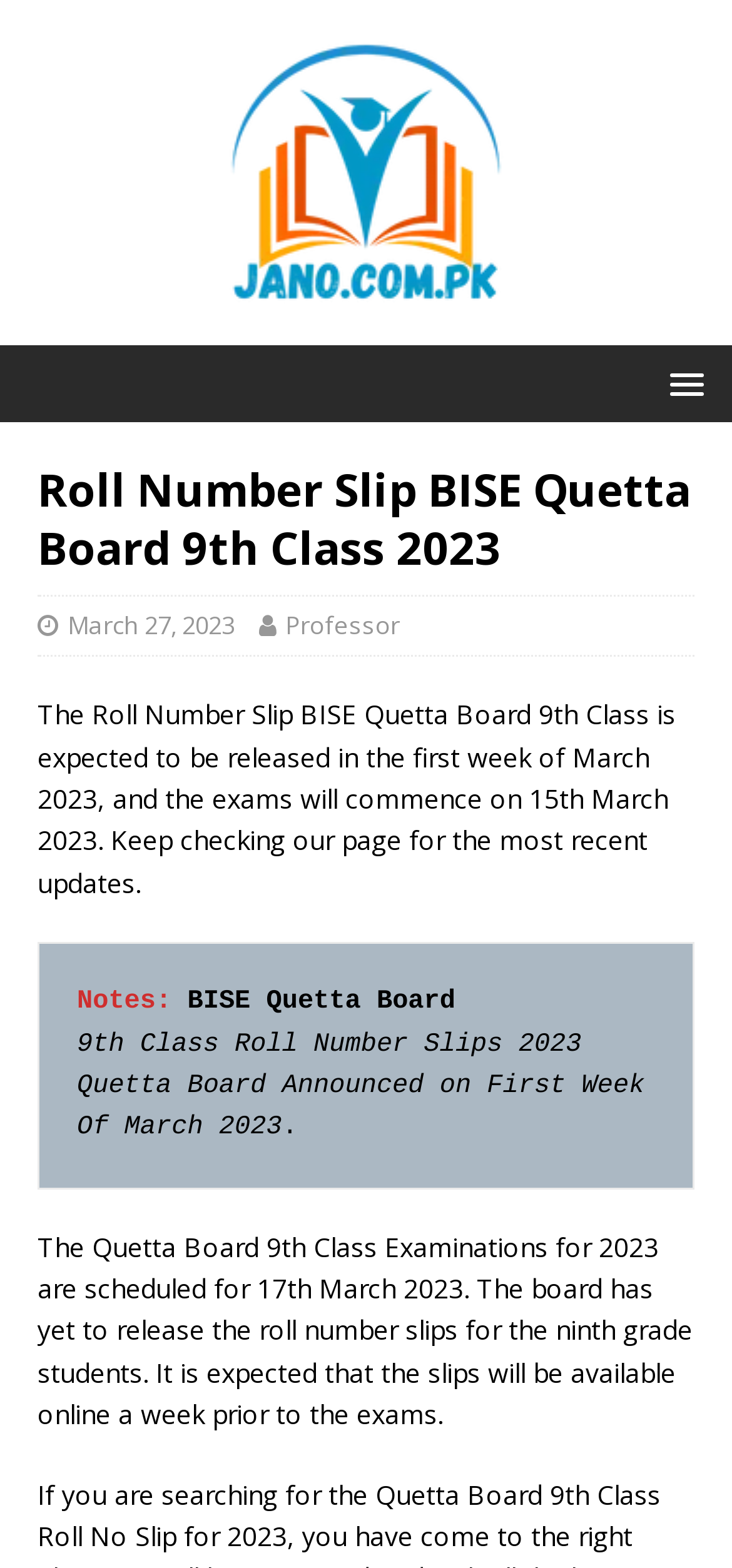Offer a detailed explanation of the webpage layout and contents.

The webpage is about the Roll Number Slip for the 9th Class Annual Examinations of the BISE Quetta Board in 2023. At the top-left corner, there is a link to a platform for Pakistani students to find educational opportunities, accompanied by an image with the same description. 

On the top-right corner, there is a menu link with a popup. Below it, there is a header section that spans almost the entire width of the page. Within this section, there is a heading that displays the title "Roll Number Slip BISE Quetta Board 9th Class 2023" at the top-left. To its right, there are two links: one showing the date "March 27, 2023" and another with the title "Professor". 

Below the heading, there is a paragraph of text that informs users that the roll number slip is expected to be released in the first week of March 2023, and the exams will commence on 15th March 2023. The text also advises users to keep checking the page for updates. 

Further down, there is a marked section with the title "Notes:". Below it, there is a heading that announces the 9th Class Roll Number Slips 2023 Quetta Board, which is expected to be announced in the first week of March 2023. Next to it, there is a period mark. 

At the bottom of the page, there is a paragraph of text that provides more information about the Quetta Board 9th Class Examinations for 2023, including the scheduled date and the expected release of the roll number slips.